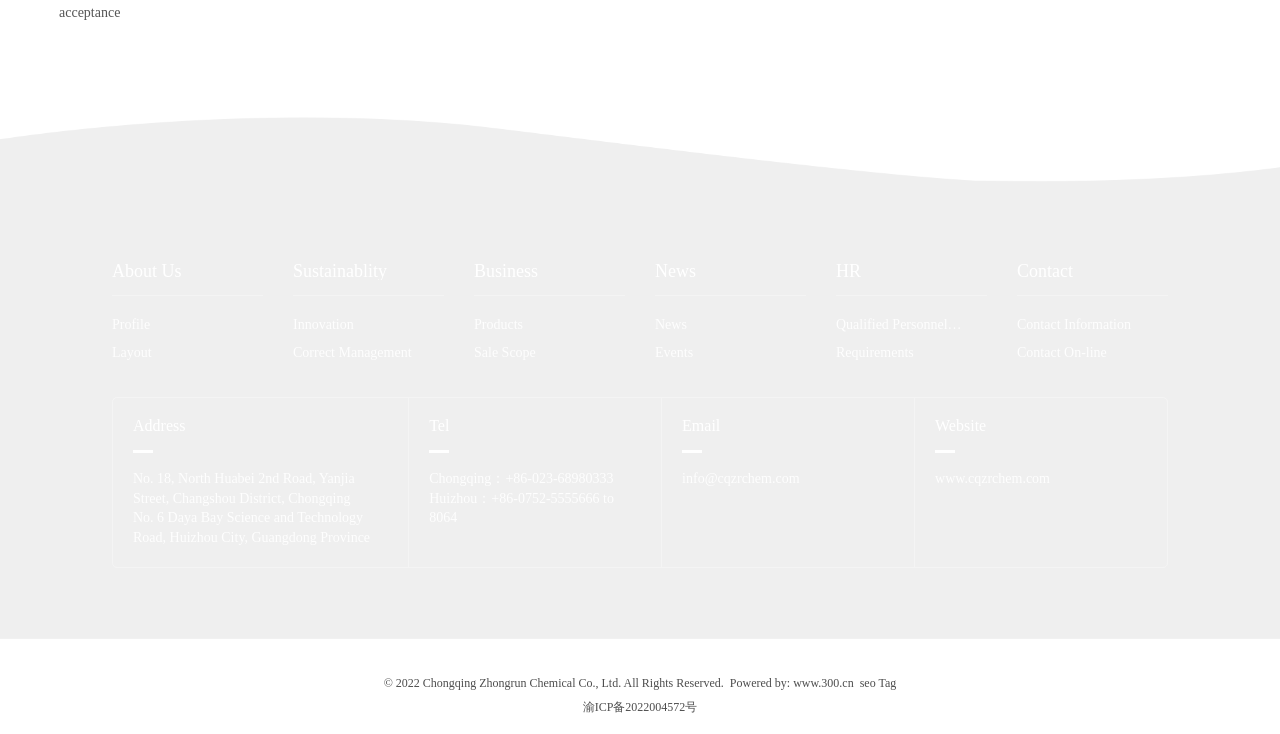Identify the bounding box coordinates of the region that should be clicked to execute the following instruction: "View Profile".

[0.088, 0.424, 0.205, 0.462]